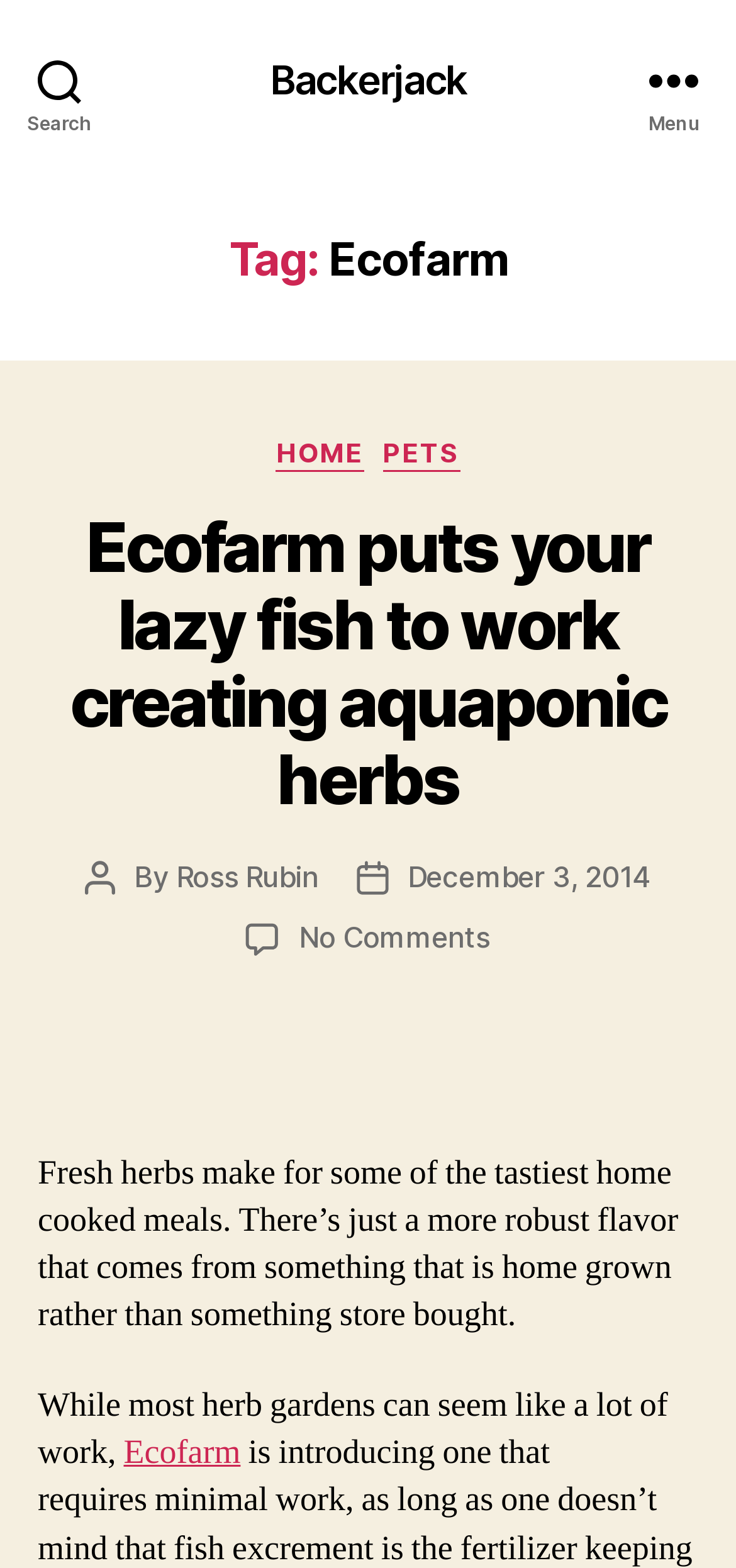What is the category of the article?
Using the image as a reference, deliver a detailed and thorough answer to the question.

I found the category of the article by looking at the links under the 'Categories' section, and 'HOME' is one of the options.